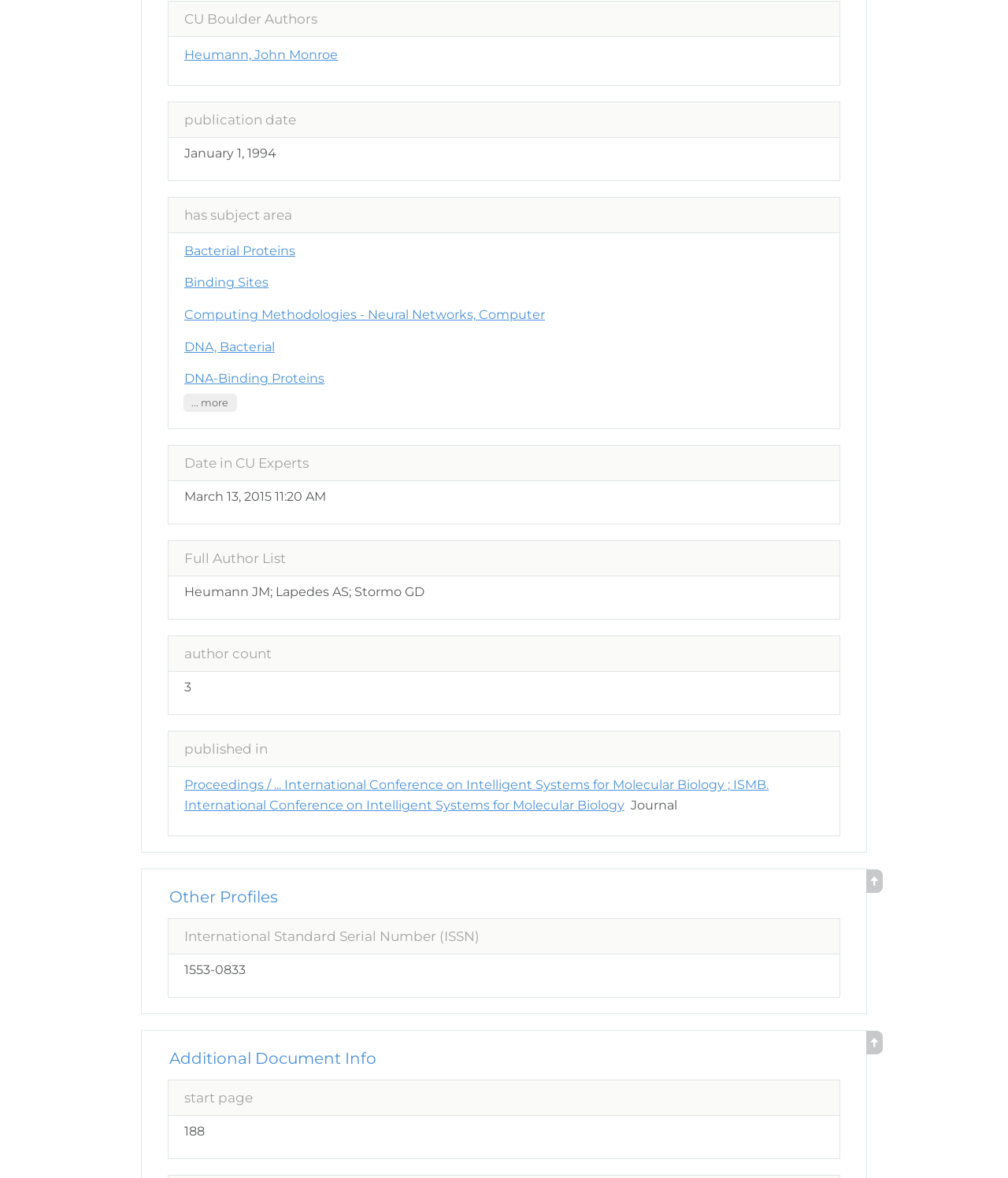Please specify the bounding box coordinates in the format (top-left x, top-left y, bottom-right x, bottom-right y), with all values as floating point numbers between 0 and 1. Identify the bounding box of the UI element described by: DNA-Binding Proteins

[0.183, 0.315, 0.322, 0.328]